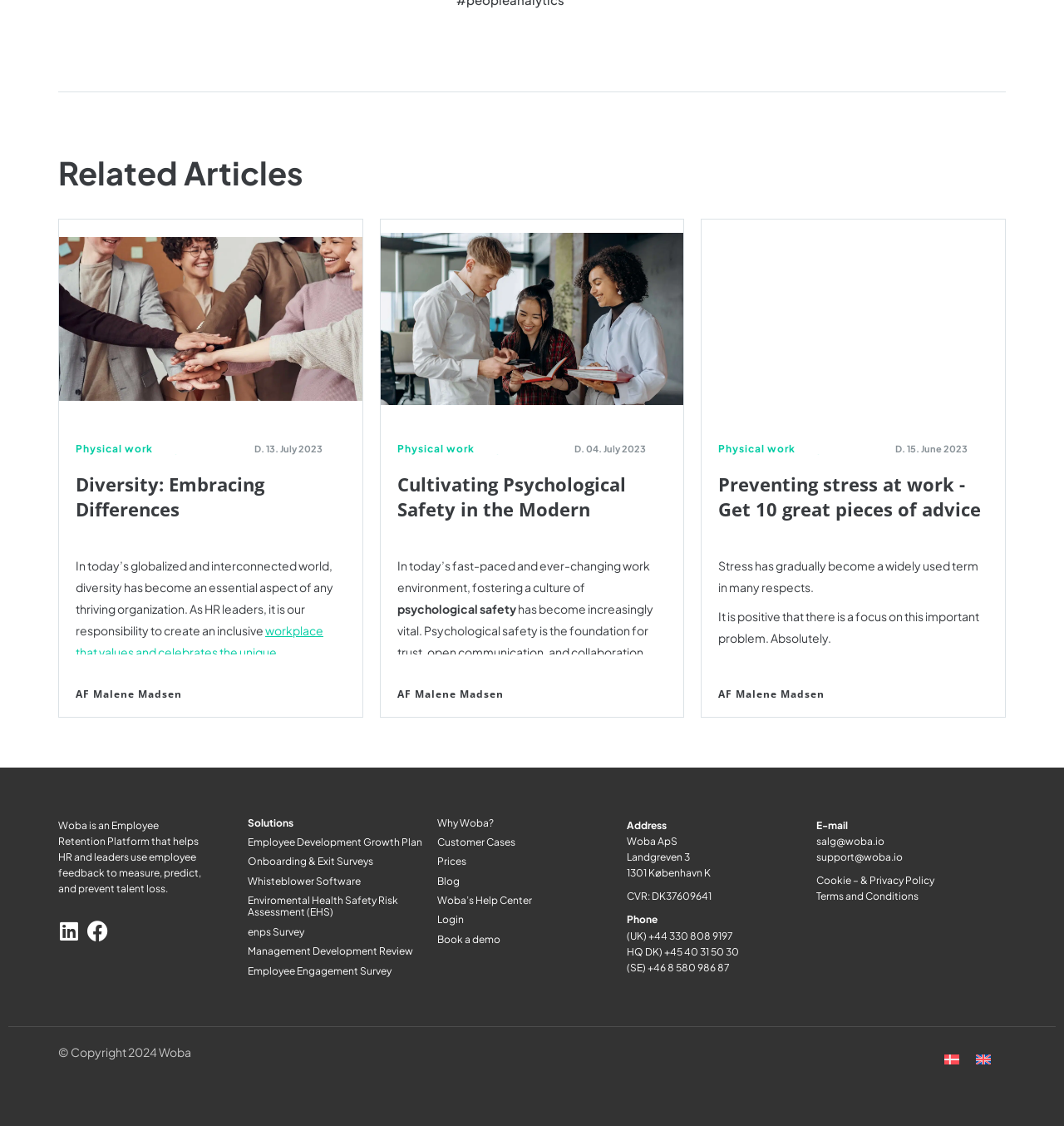Determine the bounding box coordinates for the clickable element required to fulfill the instruction: "Read the article 'Diversity: Embracing Differences'". Provide the coordinates as four float numbers between 0 and 1, i.e., [left, top, right, bottom].

[0.071, 0.418, 0.248, 0.463]